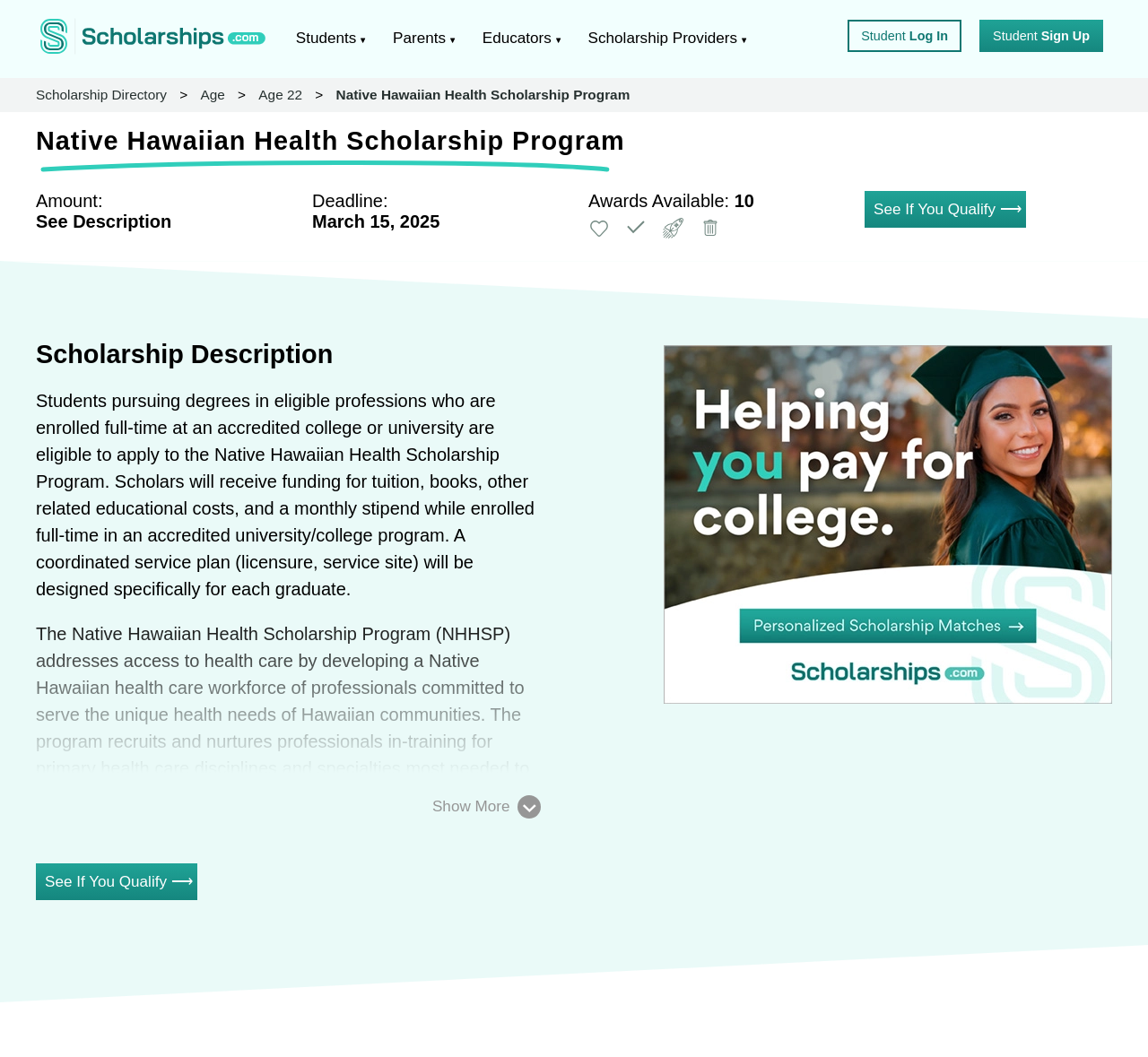What is the name of the scholarship program?
Provide a detailed and well-explained answer to the question.

I found the answer by looking at the heading element with the text 'Native Hawaiian Health Scholarship Program' which is located at the top of the webpage.